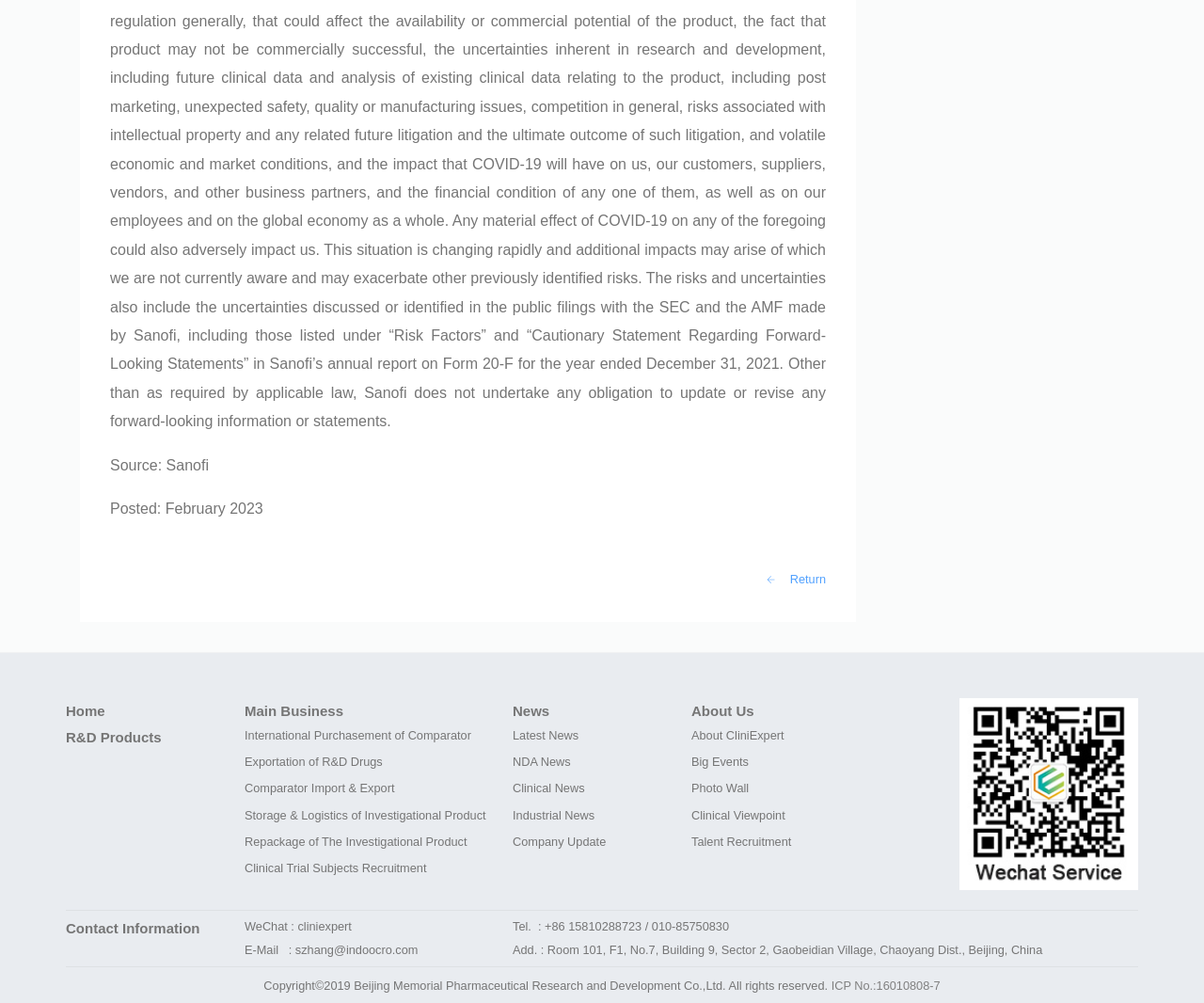Find the bounding box coordinates for the element that must be clicked to complete the instruction: "Contact via WeChat". The coordinates should be four float numbers between 0 and 1, indicated as [left, top, right, bottom].

[0.203, 0.917, 0.292, 0.931]